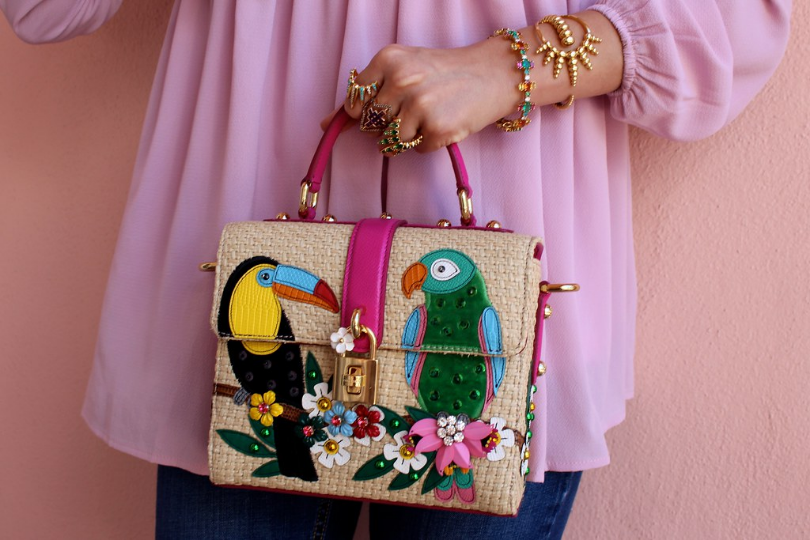Create an exhaustive description of the image.

The image features a vibrant, intricately designed handbag held by a person dressed in a soft pink blouse. The bag, adorned with colorful appliqué images of a toucan and a parrot, showcases a tropical theme complemented by floral decorations. It's structured with a sturdy handle topped with a bright pink strap and features a shiny lock at the front, highlighting its stylish design. The individual is also wearing multiple rings and colorful bracelets, adding a playful touch to their look. The background is a muted pink wall, creating a cohesive and cheerful aesthetic that emphasizes the handbag's vivid artistry.